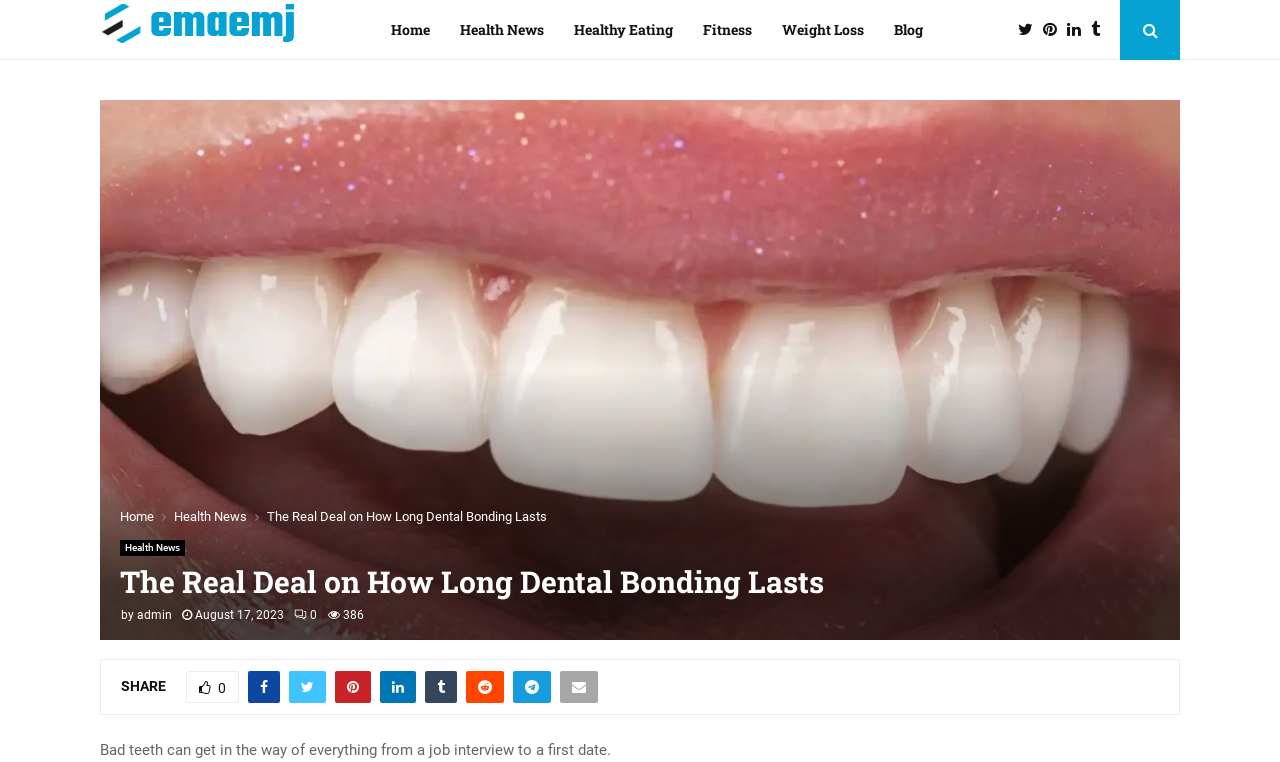How many comments does the article have?
Answer with a single word or phrase by referring to the visual content.

386